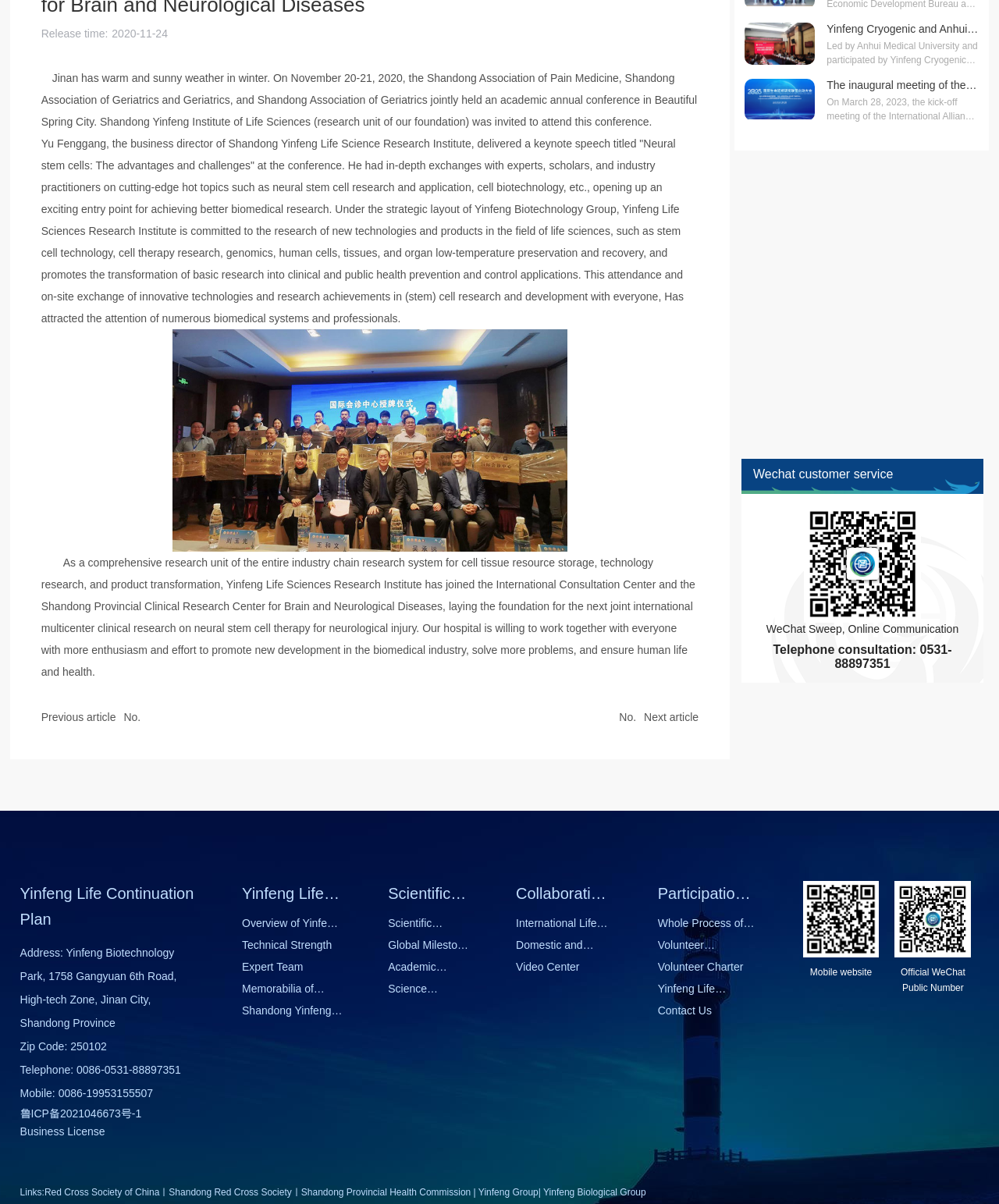Based on the element description: "Volunteer Recruitment Announcement", identify the bounding box coordinates for this UI element. The coordinates must be four float numbers between 0 and 1, listed as [left, top, right, bottom].

[0.658, 0.776, 0.758, 0.794]